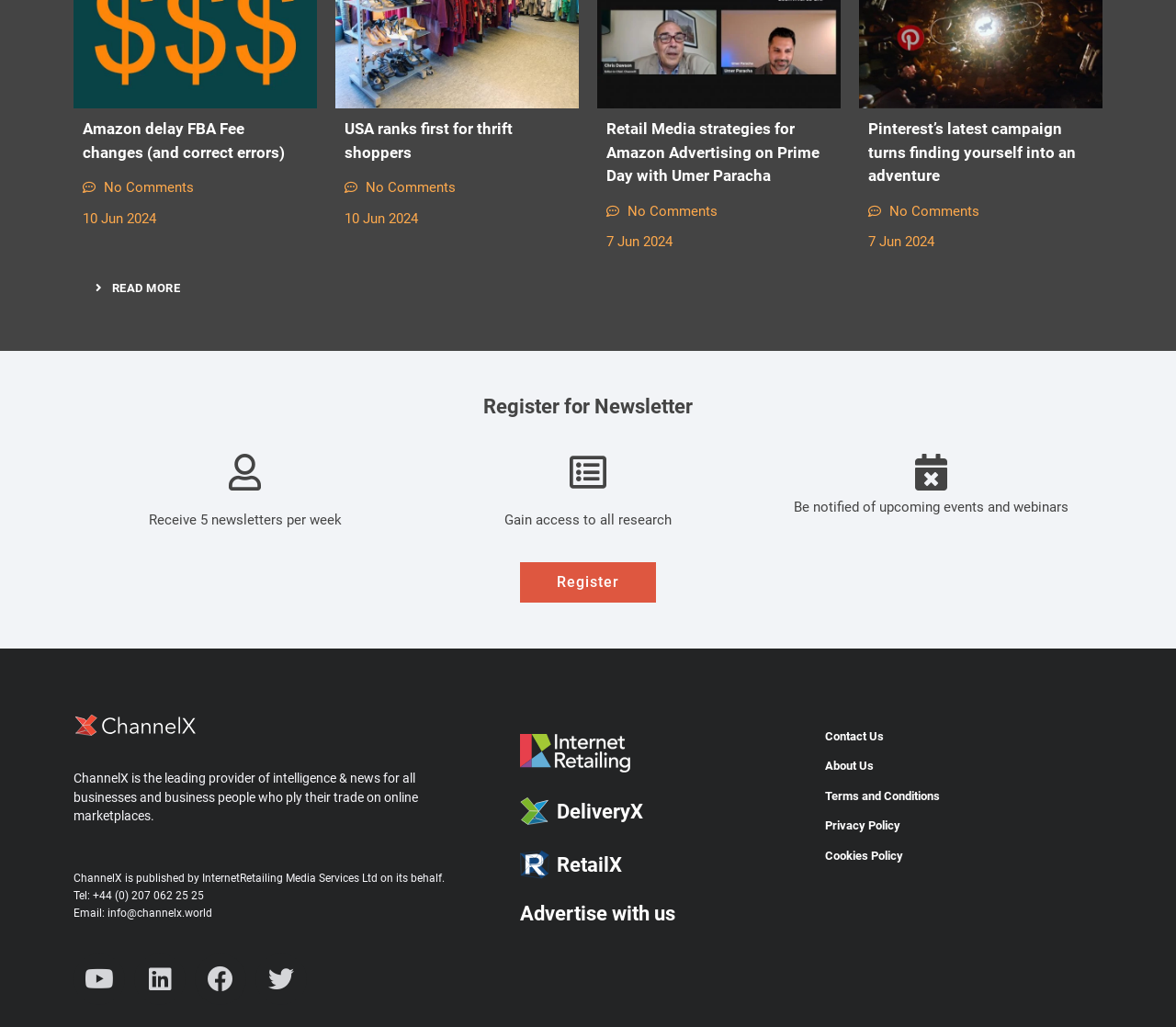What is the date of the first news article?
Answer the question with just one word or phrase using the image.

10 Jun 2024